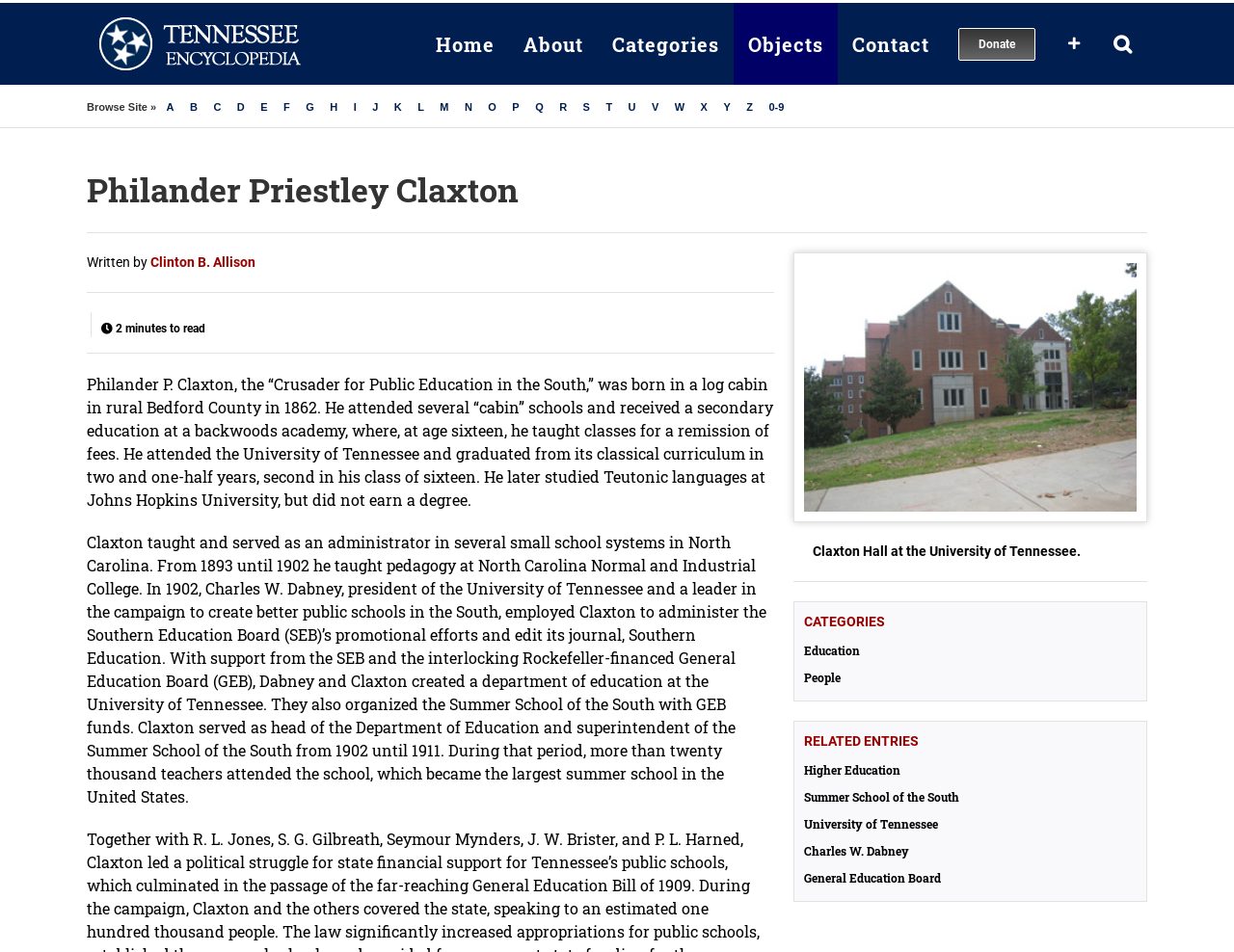Determine the coordinates of the bounding box that should be clicked to complete the instruction: "Click the 'Home' link". The coordinates should be represented by four float numbers between 0 and 1: [left, top, right, bottom].

[0.341, 0.003, 0.412, 0.089]